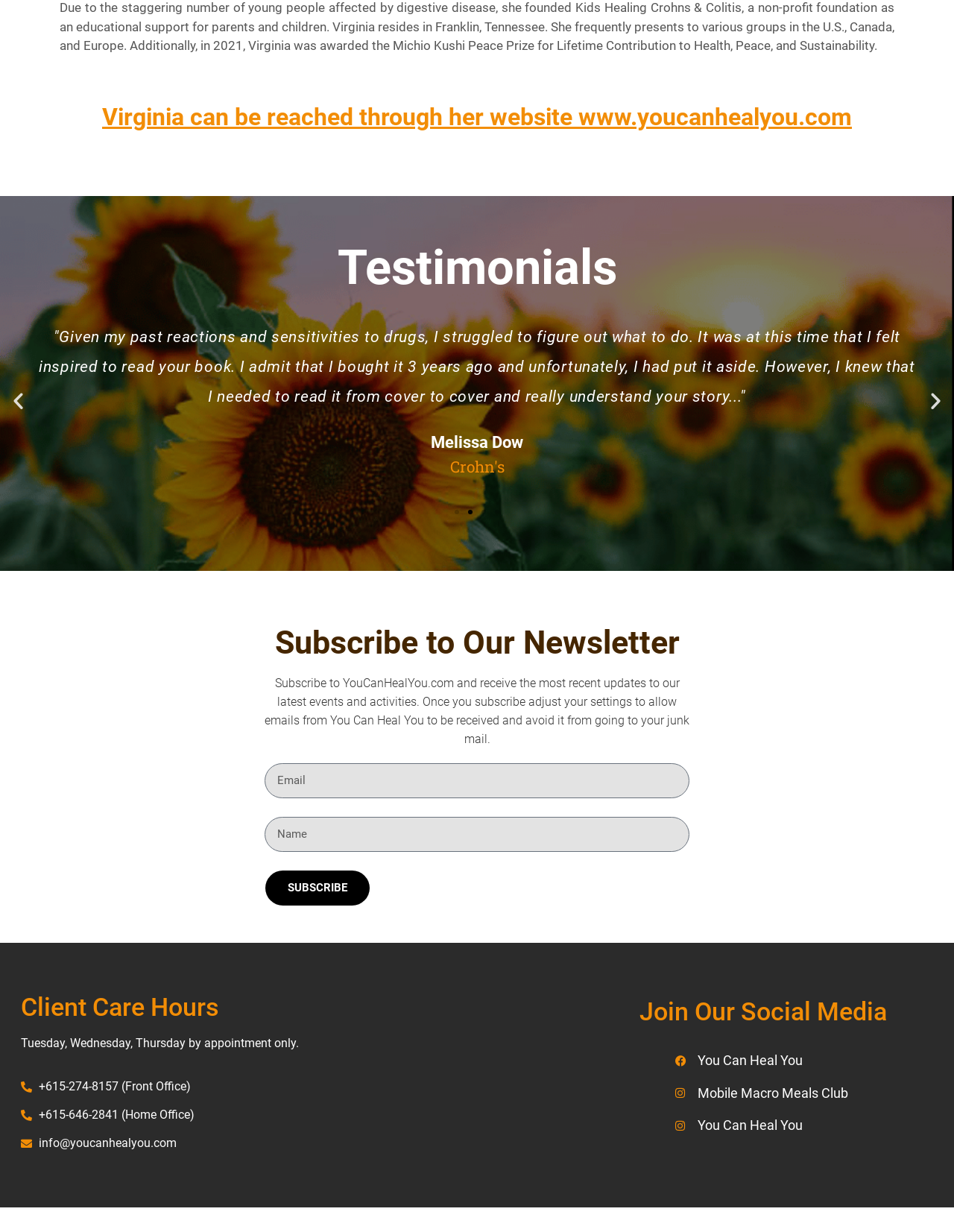Please indicate the bounding box coordinates of the element's region to be clicked to achieve the instruction: "Visit Virginia's website". Provide the coordinates as four float numbers between 0 and 1, i.e., [left, top, right, bottom].

[0.107, 0.084, 0.893, 0.107]